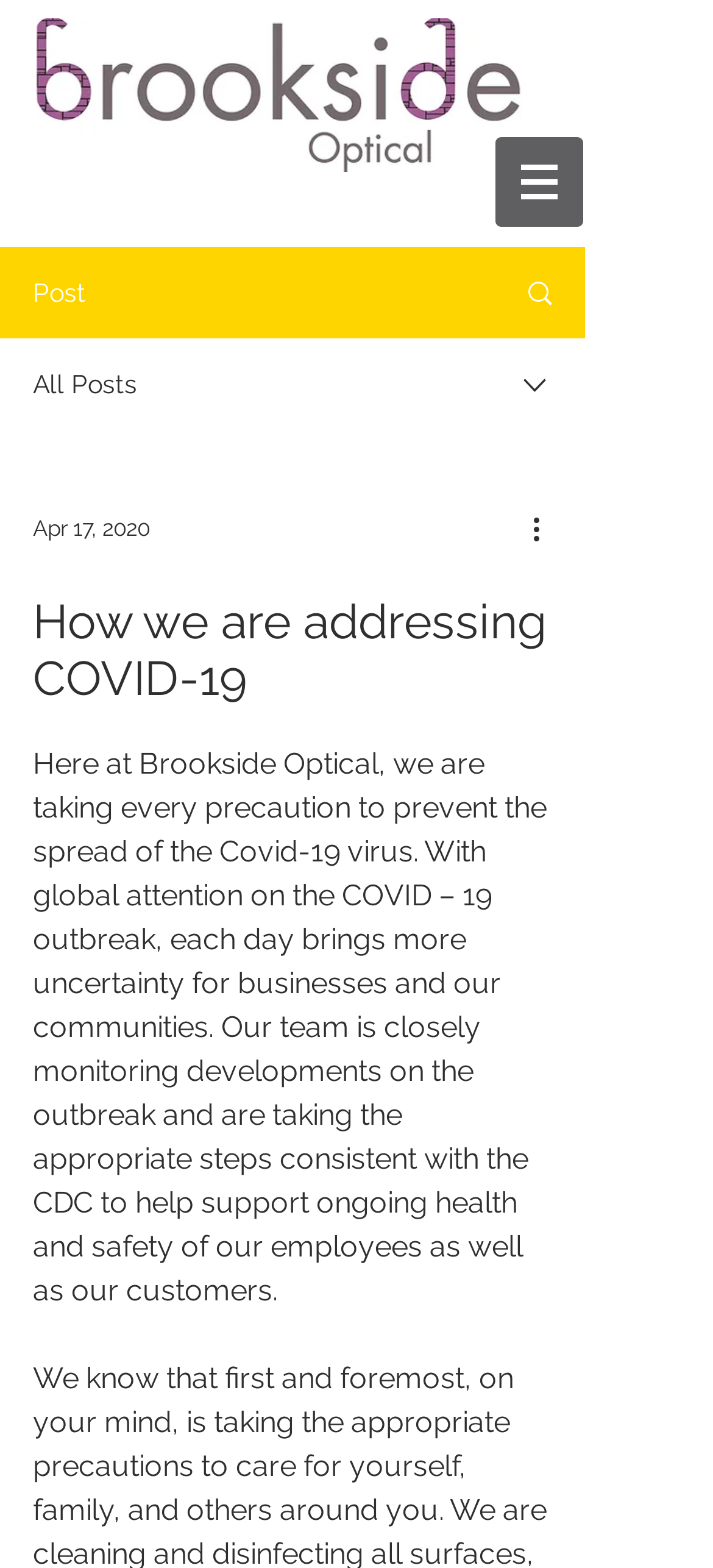Elaborate on the different components and information displayed on the webpage.

The webpage appears to be a COVID-19 update page from Brookside Optical. At the top left, there is a Brookside Optical logo, a purple image. To the right of the logo, there is a navigation menu labeled "Site" with a button that has a popup menu. Below the logo, there are several navigation links, including "Post" and "All Posts", each accompanied by an image.

On the left side of the page, there is a combobox with a dropdown menu that is currently not expanded. The combobox has a label "Apr 17, 2020" and a "More actions" button with an image. 

The main content of the page is a heading "How we are addressing COVID-19" followed by three paragraphs of text. The first paragraph explains that Brookside Optical is taking precautions to prevent the spread of COVID-19. The second paragraph discusses the uncertainty of the outbreak and the steps the company is taking to ensure the health and safety of employees and customers. The third paragraph acknowledges the importance of taking care of oneself, family, and others during this time.